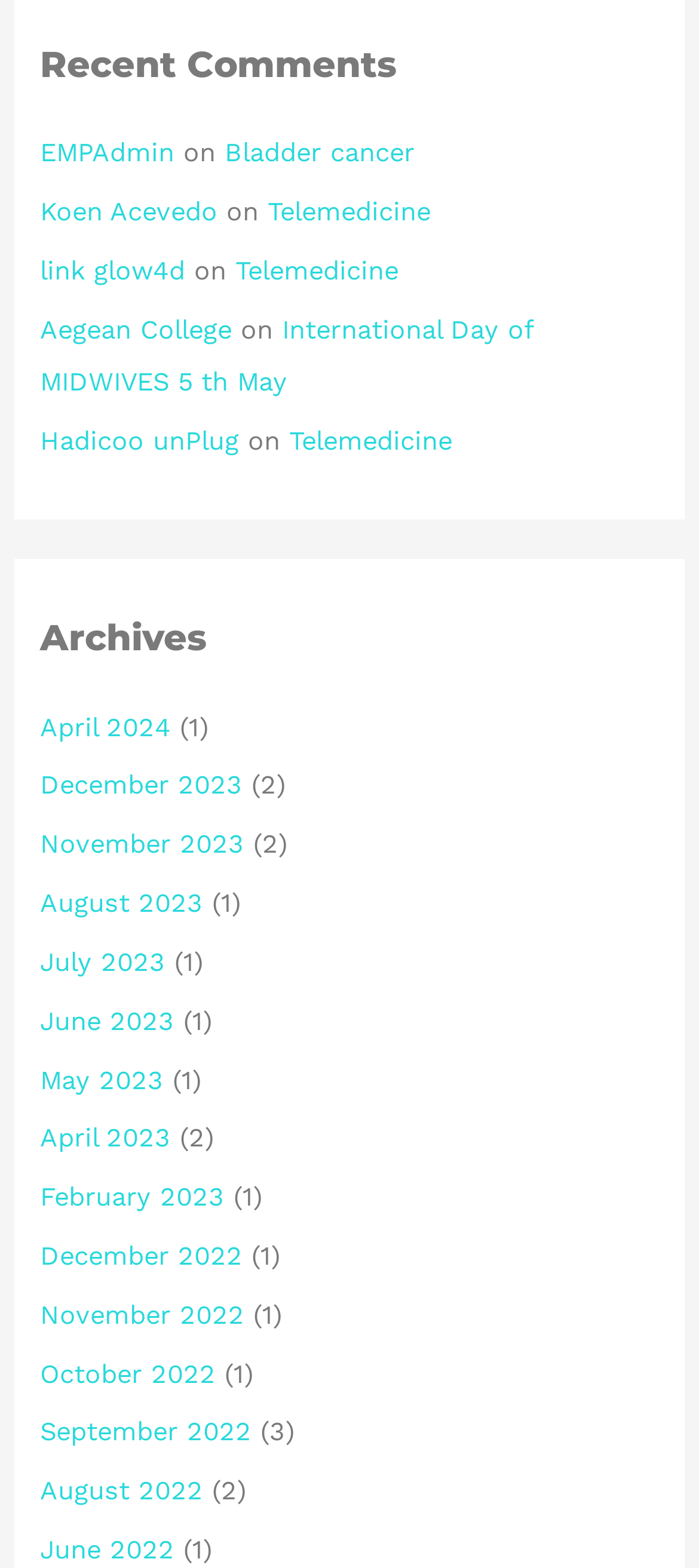Using the element description provided, determine the bounding box coordinates in the format (top-left x, top-left y, bottom-right x, bottom-right y). Ensure that all values are floating point numbers between 0 and 1. Element description: November 2023

[0.058, 0.528, 0.35, 0.549]